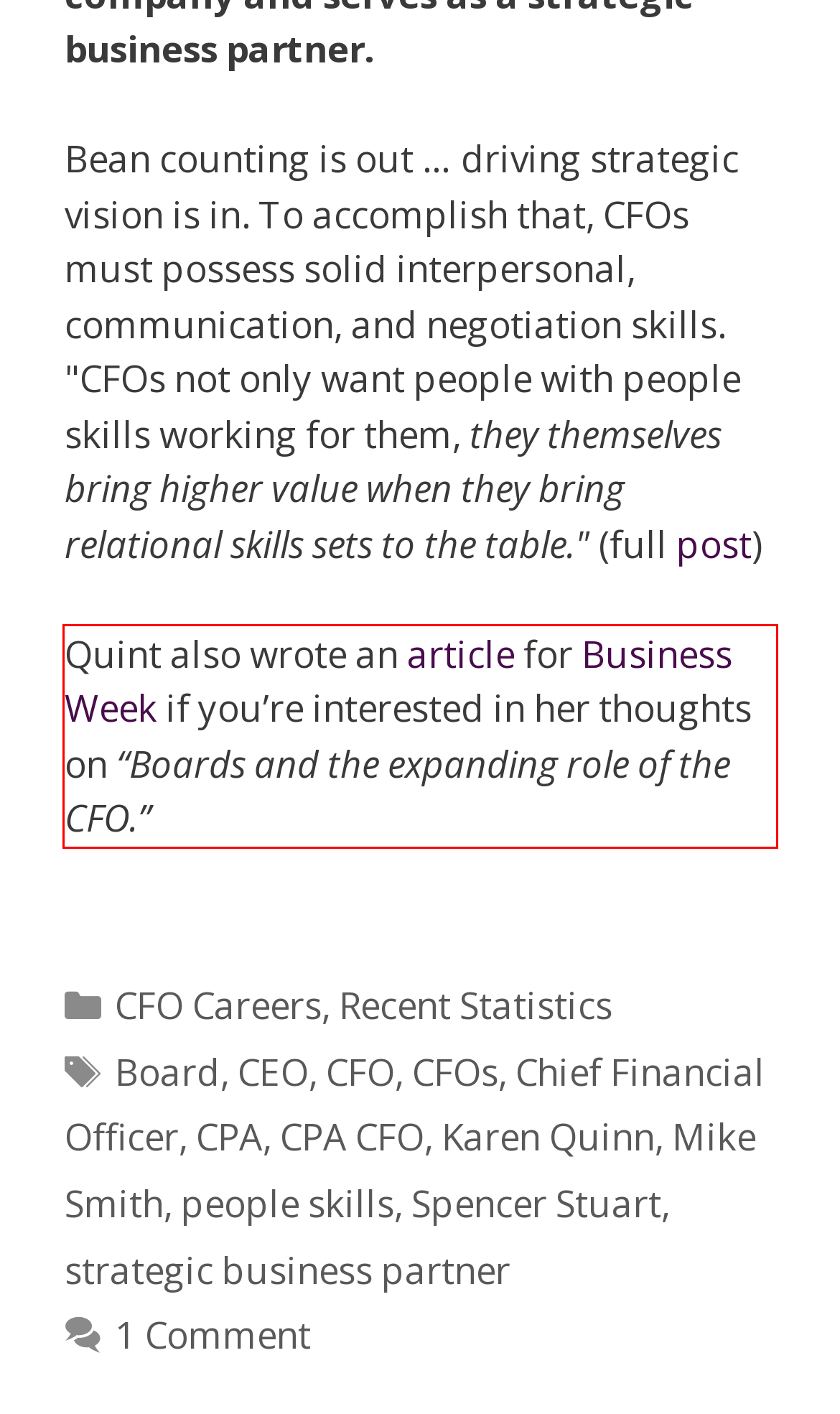Using the provided webpage screenshot, identify and read the text within the red rectangle bounding box.

Quint also wrote an article for Business Week if you’re interested in her thoughts on “Boards and the expanding role of the CFO.”